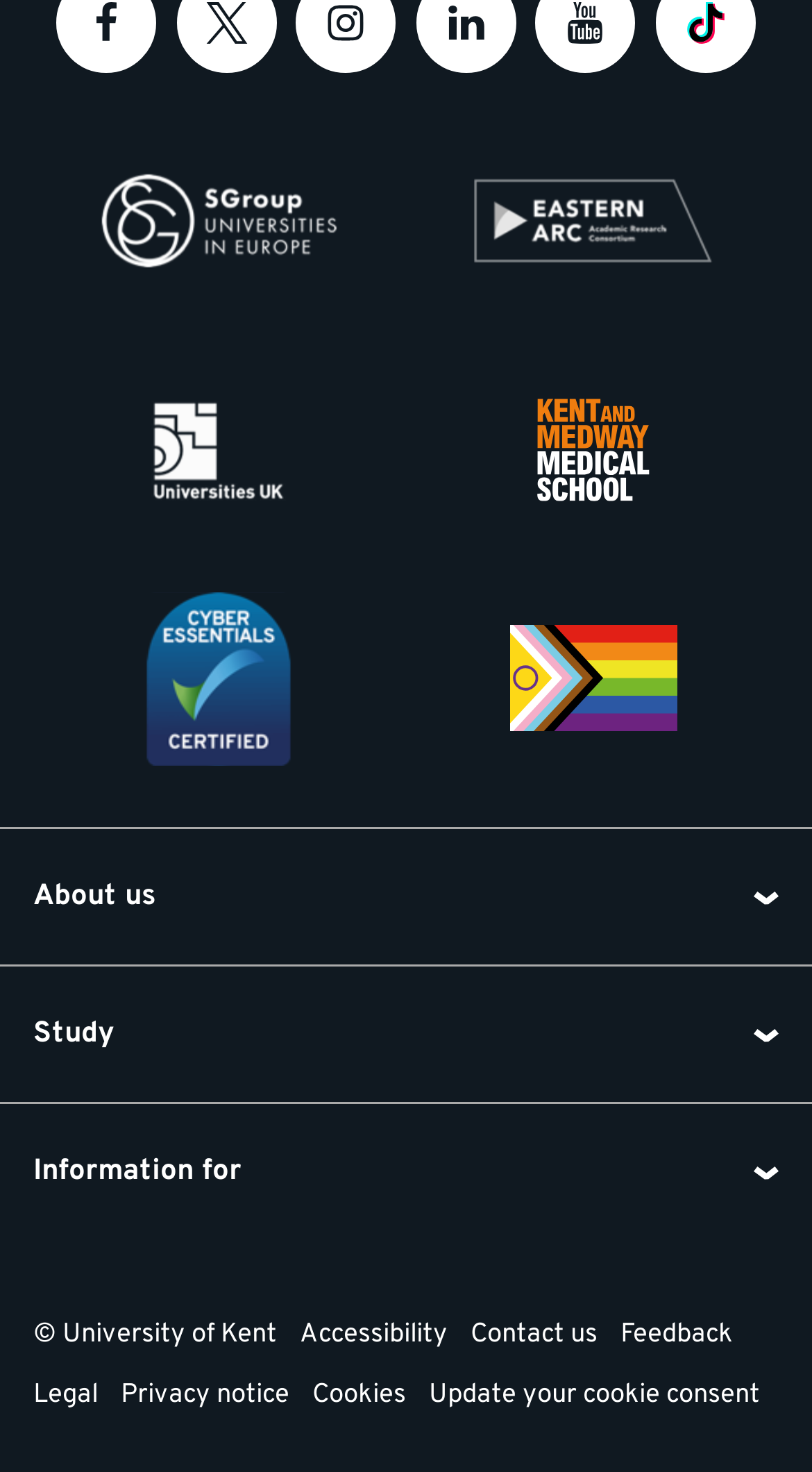Determine the bounding box coordinates for the clickable element required to fulfill the instruction: "Visit SGroup European Universities Network". Provide the coordinates as four float numbers between 0 and 1, i.e., [left, top, right, bottom].

[0.077, 0.072, 0.462, 0.228]